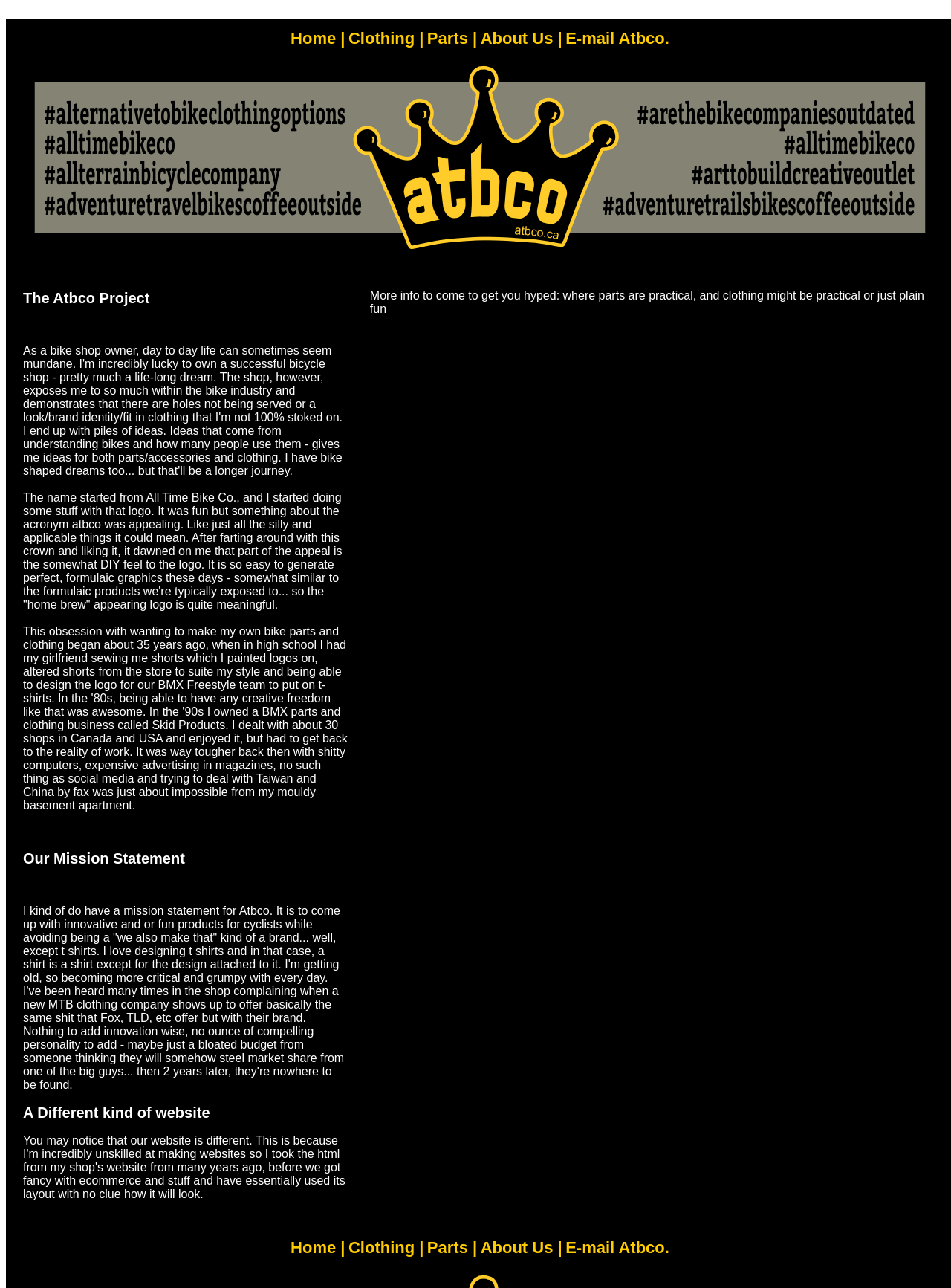How many links are in the top navigation bar?
Using the image, respond with a single word or phrase.

5